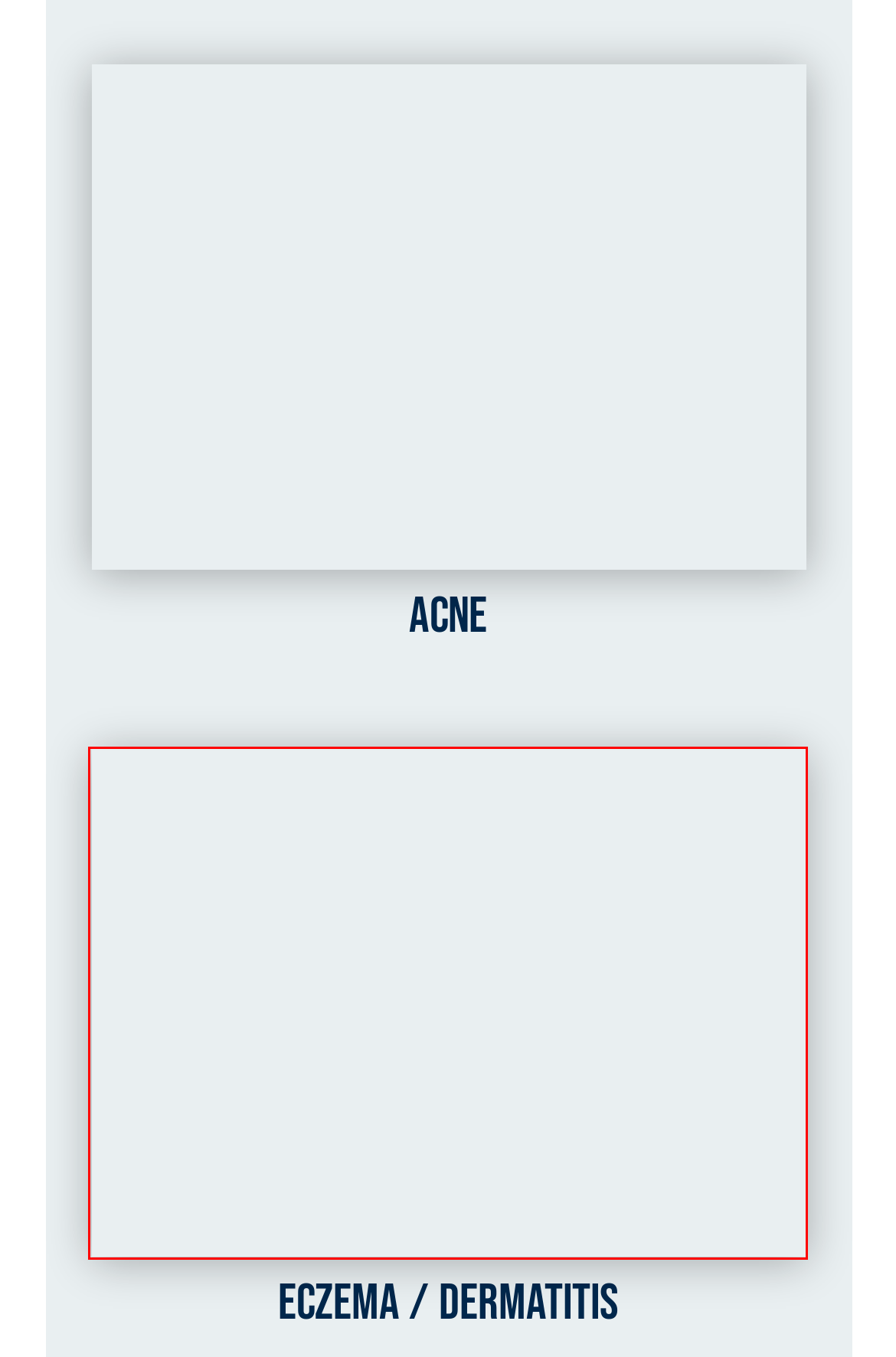Review the screenshot of a webpage containing a red bounding box around an element. Select the description that best matches the new webpage after clicking the highlighted element. The options are:
A. Siegel Dermatology | Mole Removal / Mole Treatment | Waterford, MI
B. Siegel Dermatology | Excision Surgery | Waterford, MI
C. Siegel Dermatology | Skin Cancer Testing / Skin Cancer Treatment | Waterford, MI
D. Siegel Dermatology | Psoriasis Treatment | Waterford, MI
E. Siegel Dermatology | Nail Fungus Treatment | Waterford, MI
F. Siegel Dermatology | Acne Treatment | Waterford, MI
G. Siegel Dermatology | Electrosurgery | Waterford, MI
H. Siegel Dermatology | Eczema Treatment / Dermatitis Treatment | Waterford, MI

H